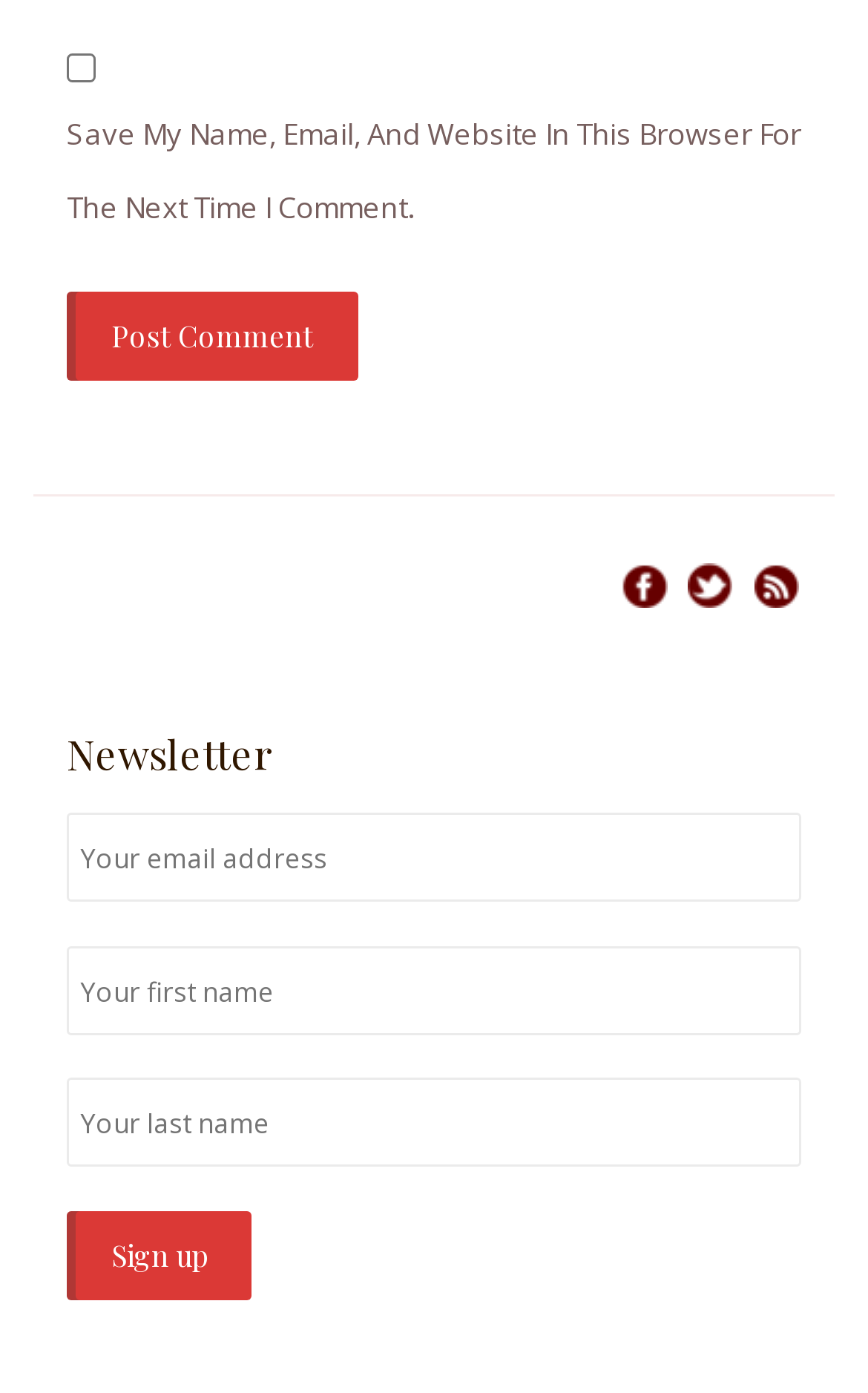How many buttons are present on the webpage?
Answer the question with a detailed and thorough explanation.

There are two buttons present on the webpage, namely 'Post Comment' and 'Sign up', which can be inferred from their respective button texts and positions on the webpage.